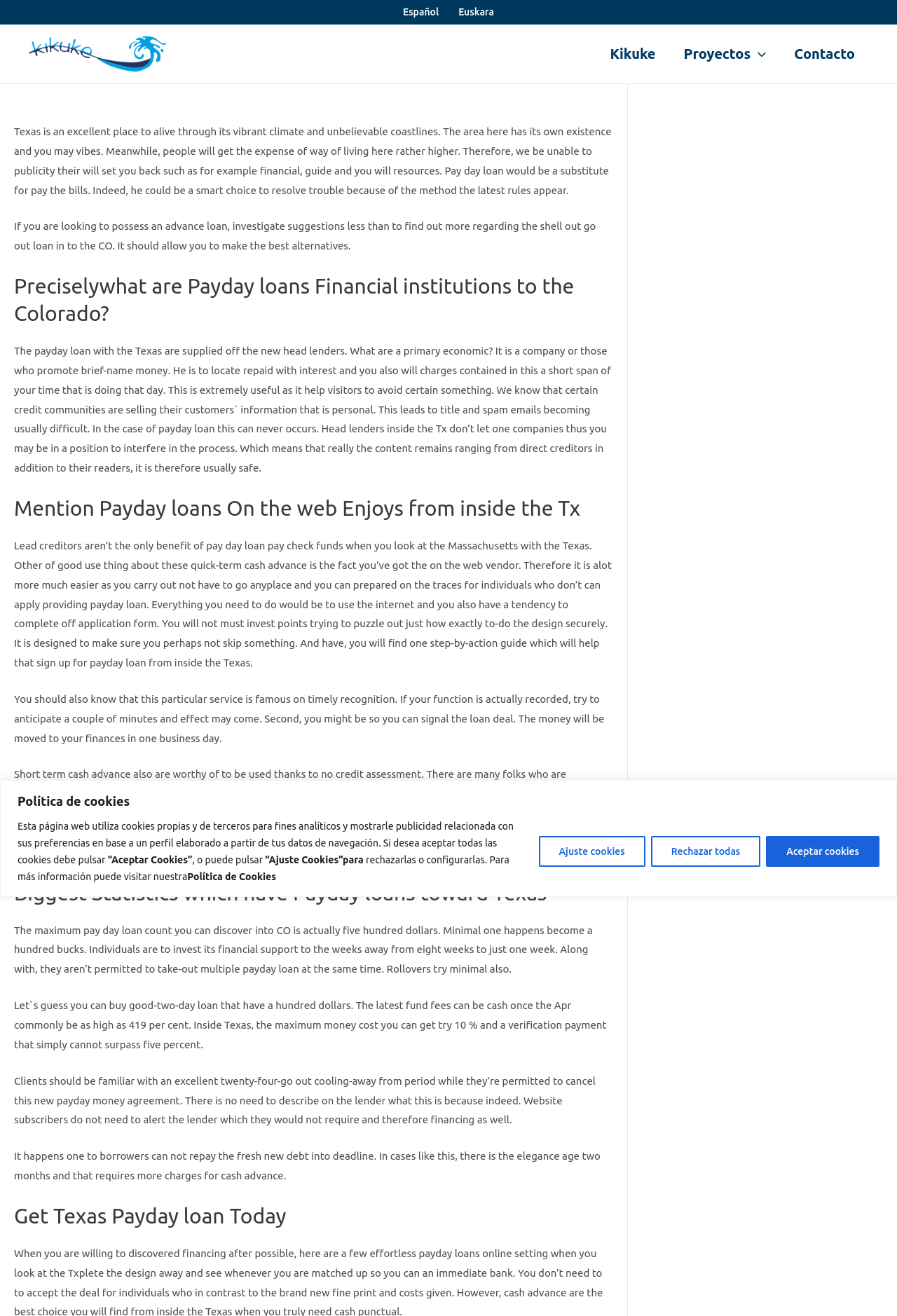What is the minimum payday loan amount in Texas?
Respond to the question with a single word or phrase according to the image.

100 dollars